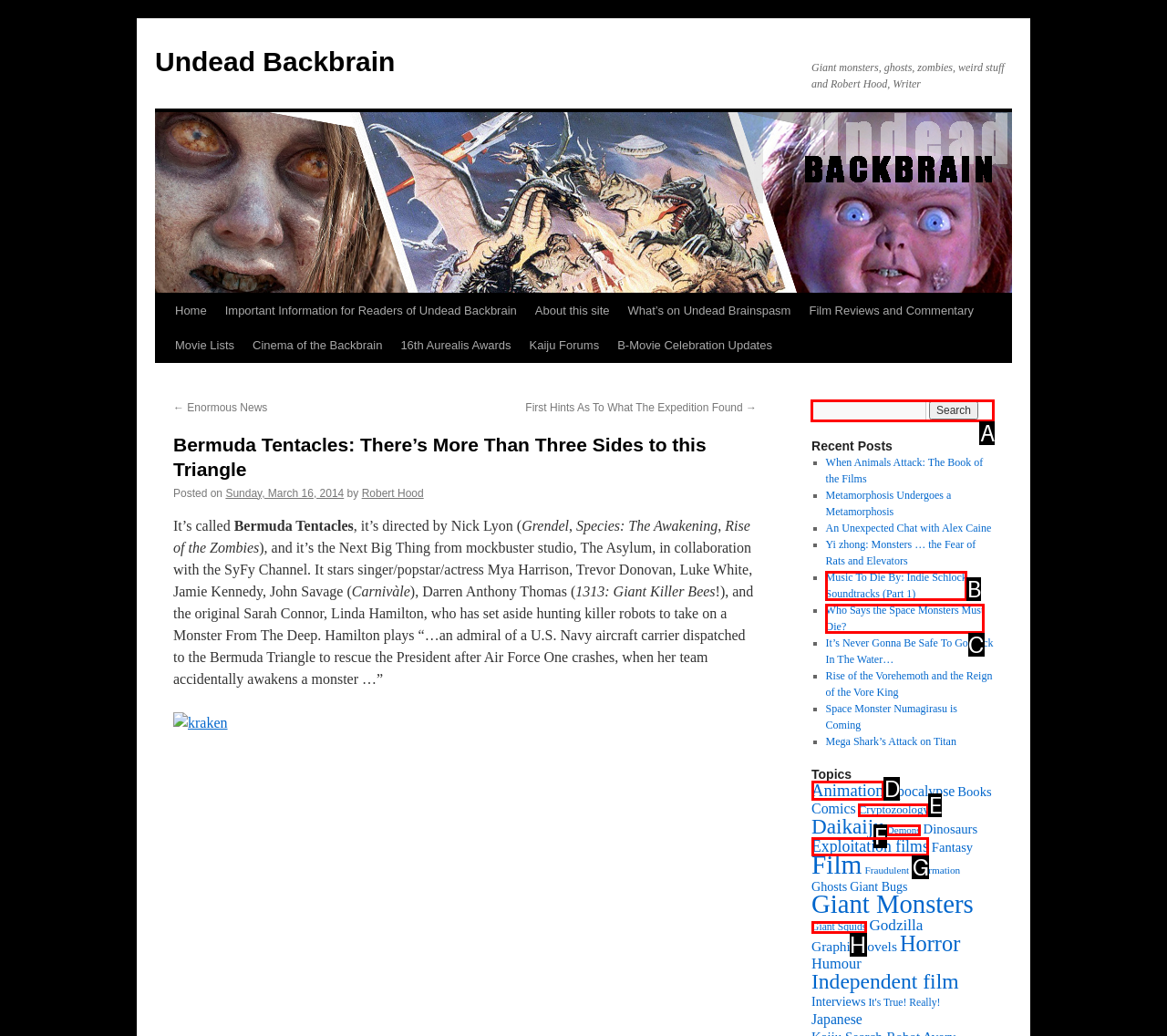Choose the correct UI element to click for this task: Search for something Answer using the letter from the given choices.

A